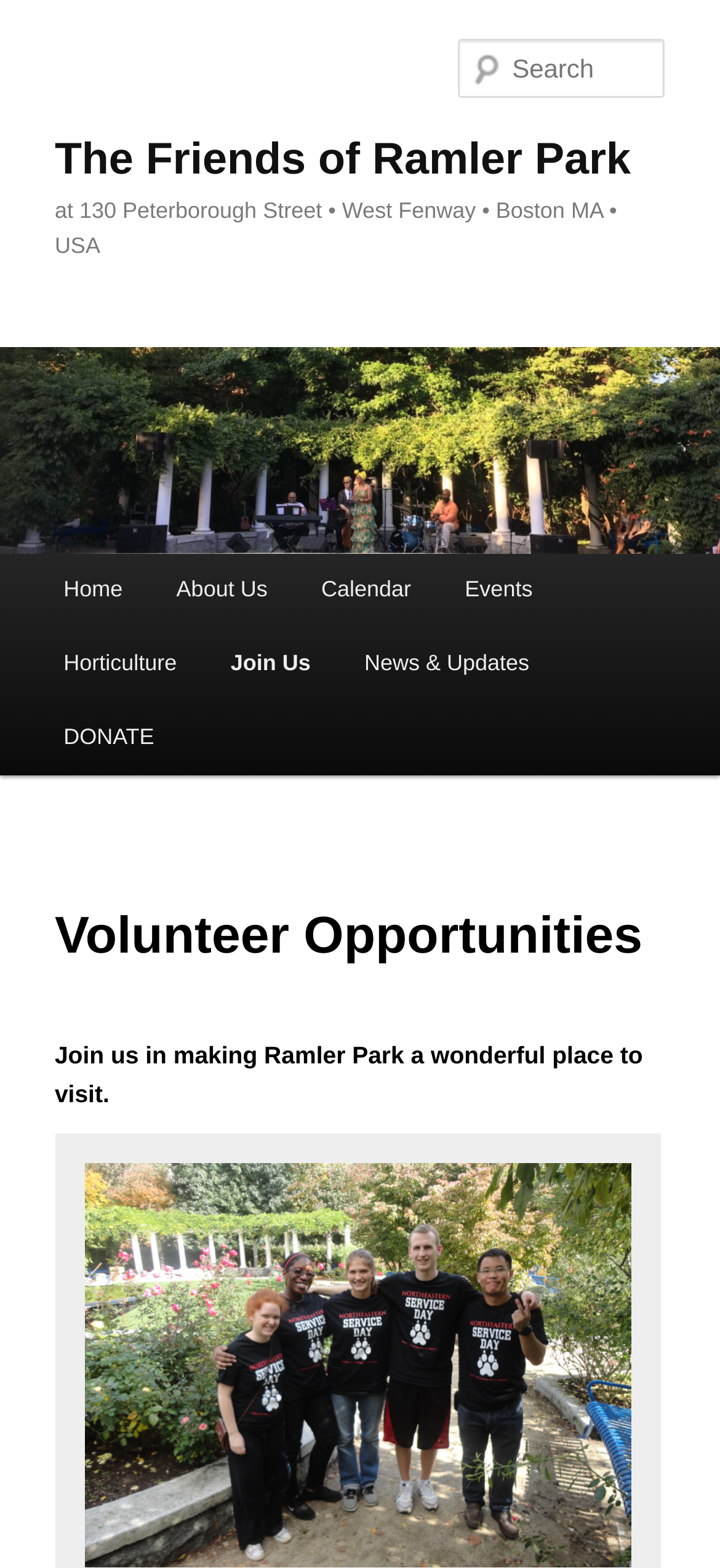What is the name of the organization?
Provide a concise answer using a single word or phrase based on the image.

The Friends of Ramler Park